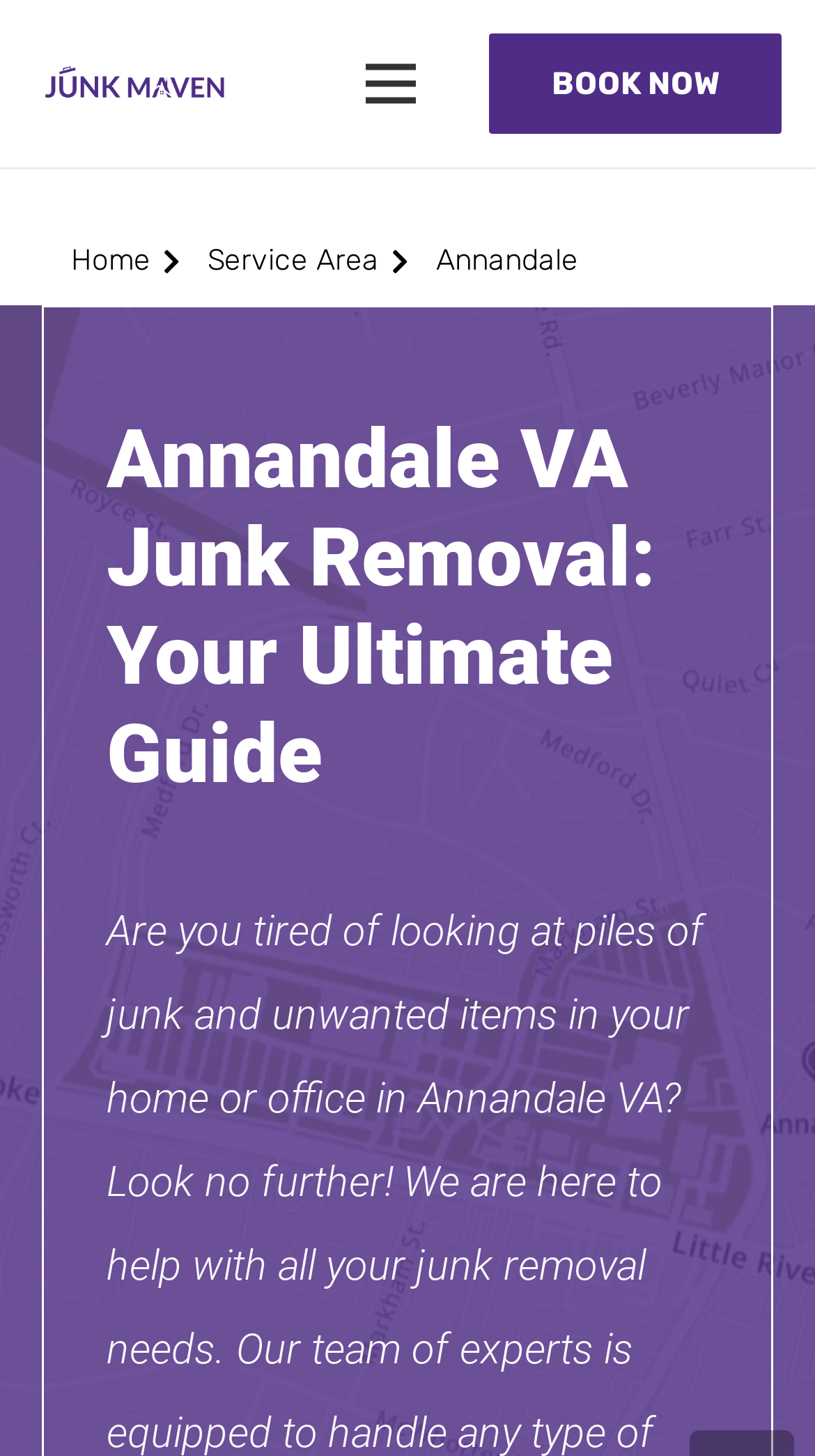Analyze the image and deliver a detailed answer to the question: What can be removed?

I inferred this by looking at the heading element that mentions 'Junk Removal' and assuming that the service removes unwanted items, which can include furniture and appliances.